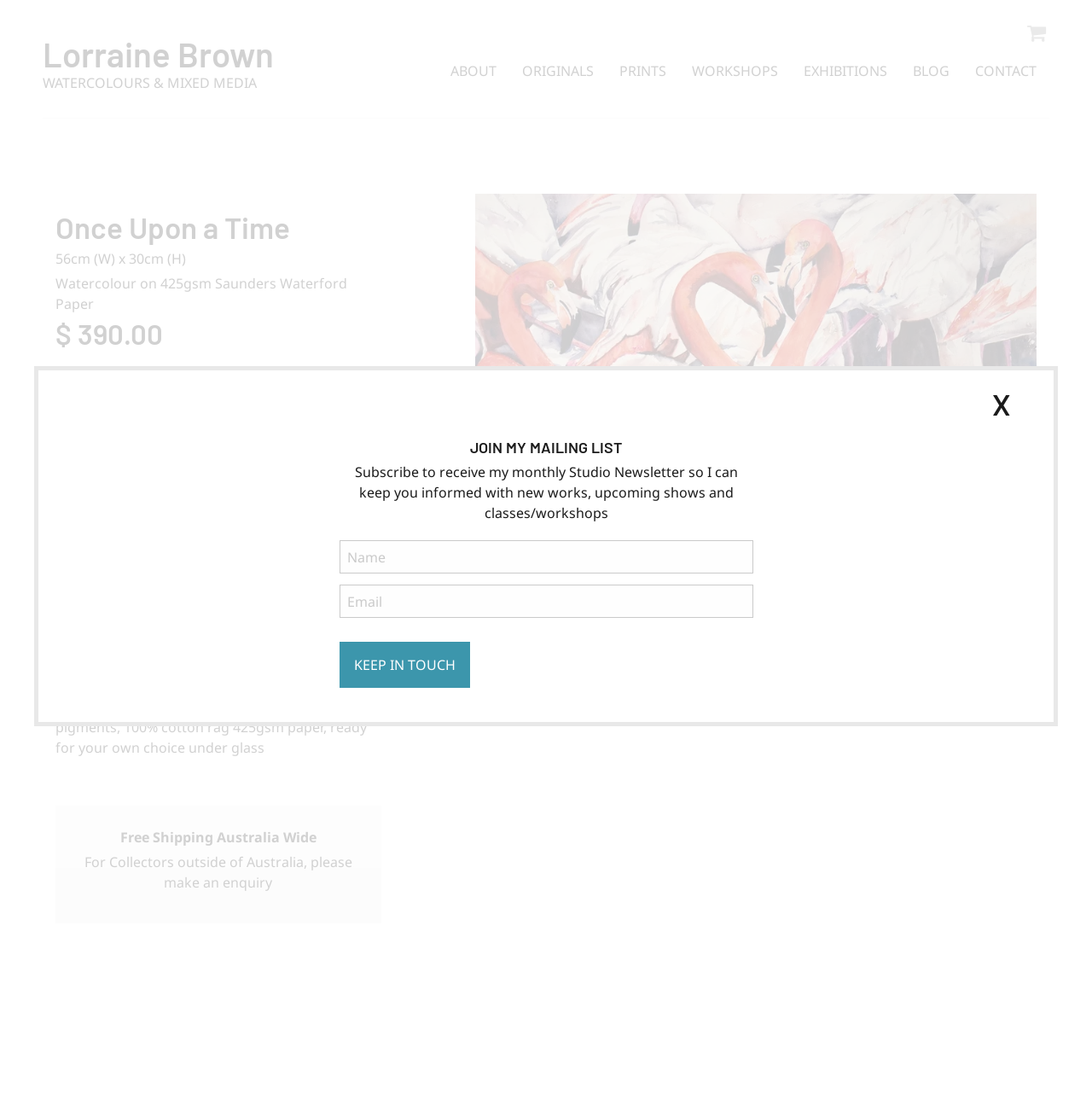What is the size of the painting?
Based on the image, answer the question with as much detail as possible.

The size of the painting can be found in the StaticText element with the text '56cm (W) x 30cm (H)' which is located below the image of the painting and above the price.